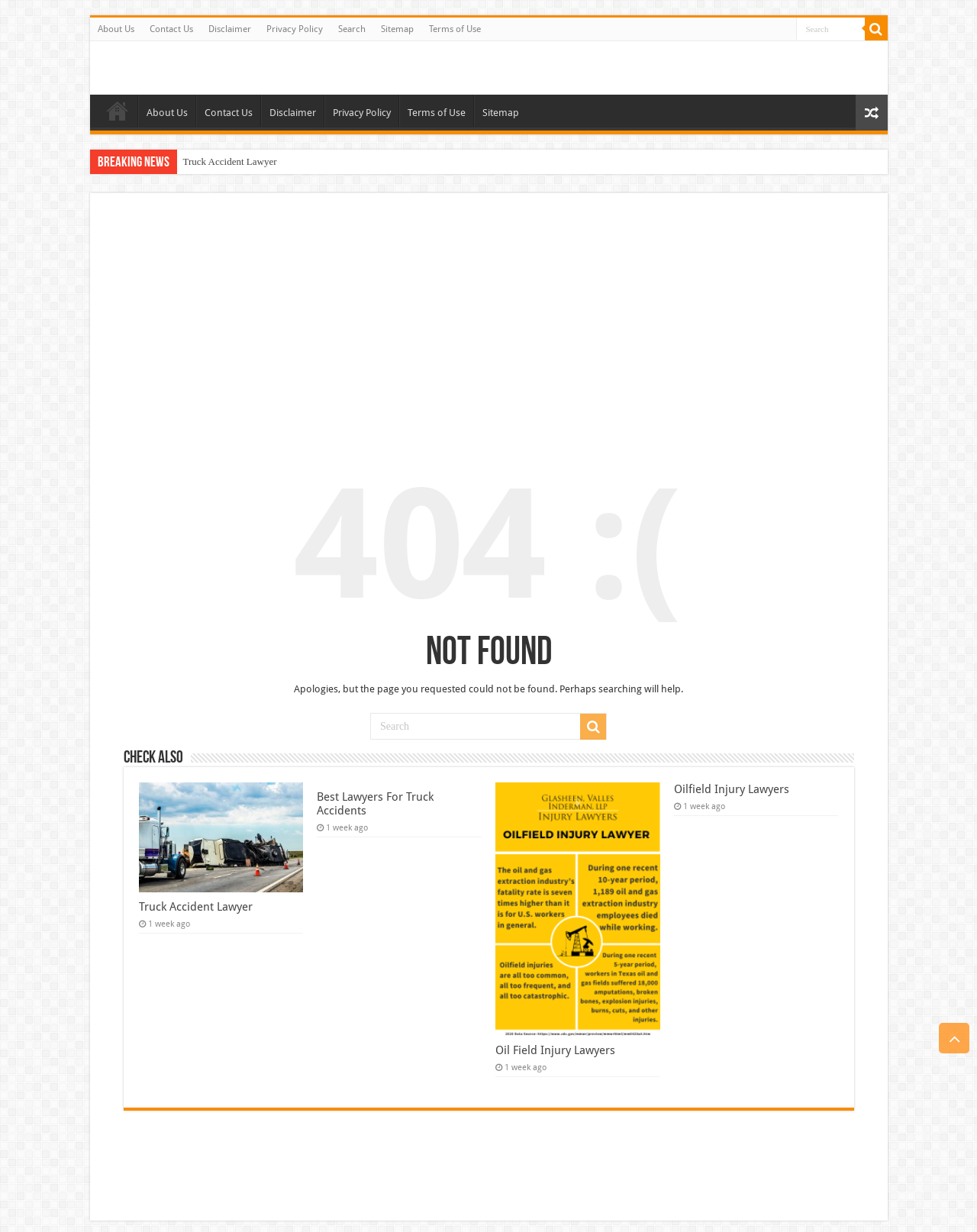Locate the bounding box for the described UI element: "value="Search"". Ensure the coordinates are four float numbers between 0 and 1, formatted as [left, top, right, bottom].

[0.594, 0.579, 0.62, 0.6]